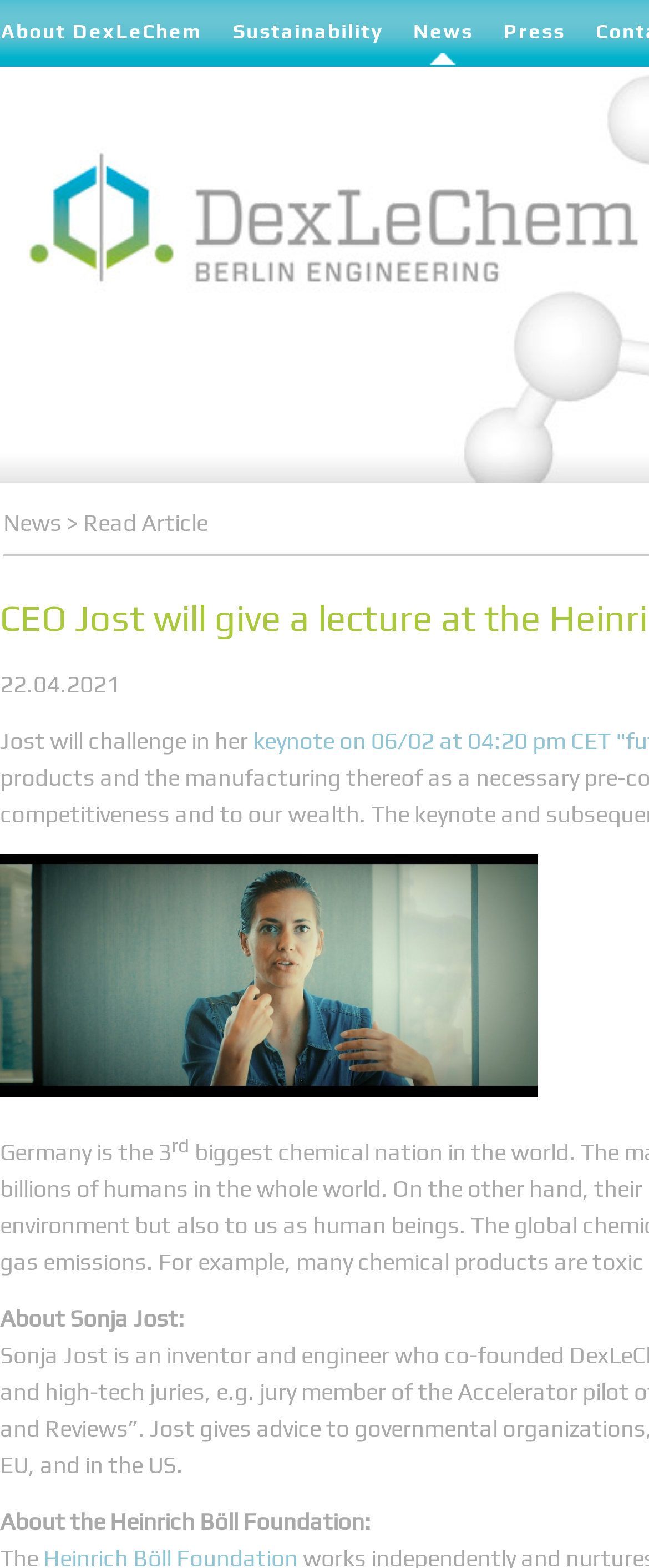Determine the main headline from the webpage and extract its text.

CEO Jost will give a lecture at the Heinrich-Böll Foundation of the German Green Party